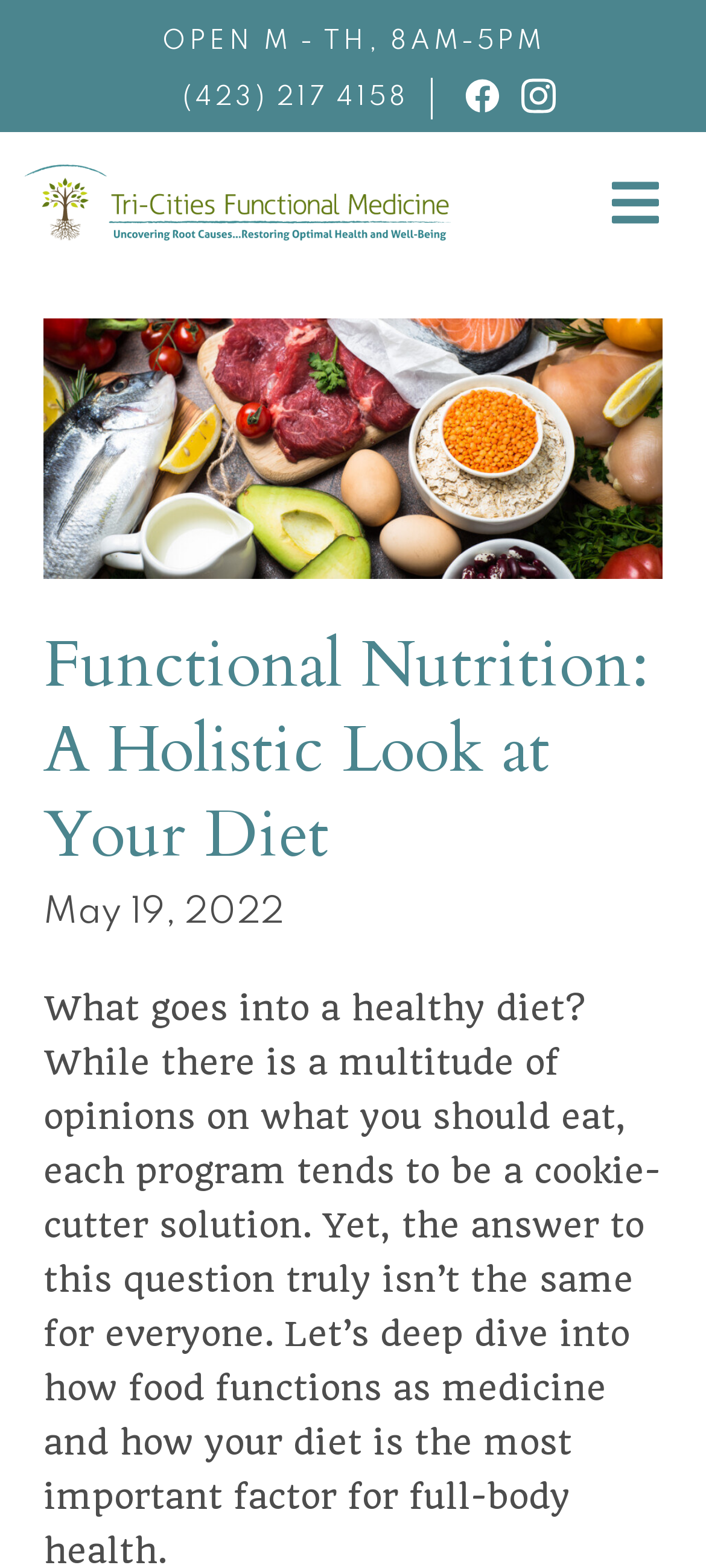Using details from the image, please answer the following question comprehensively:
What is the phone number on the webpage?

I found the phone number by looking at the links on the webpage and found the one that contains the phone number format, which is '(423) 217 4158'.